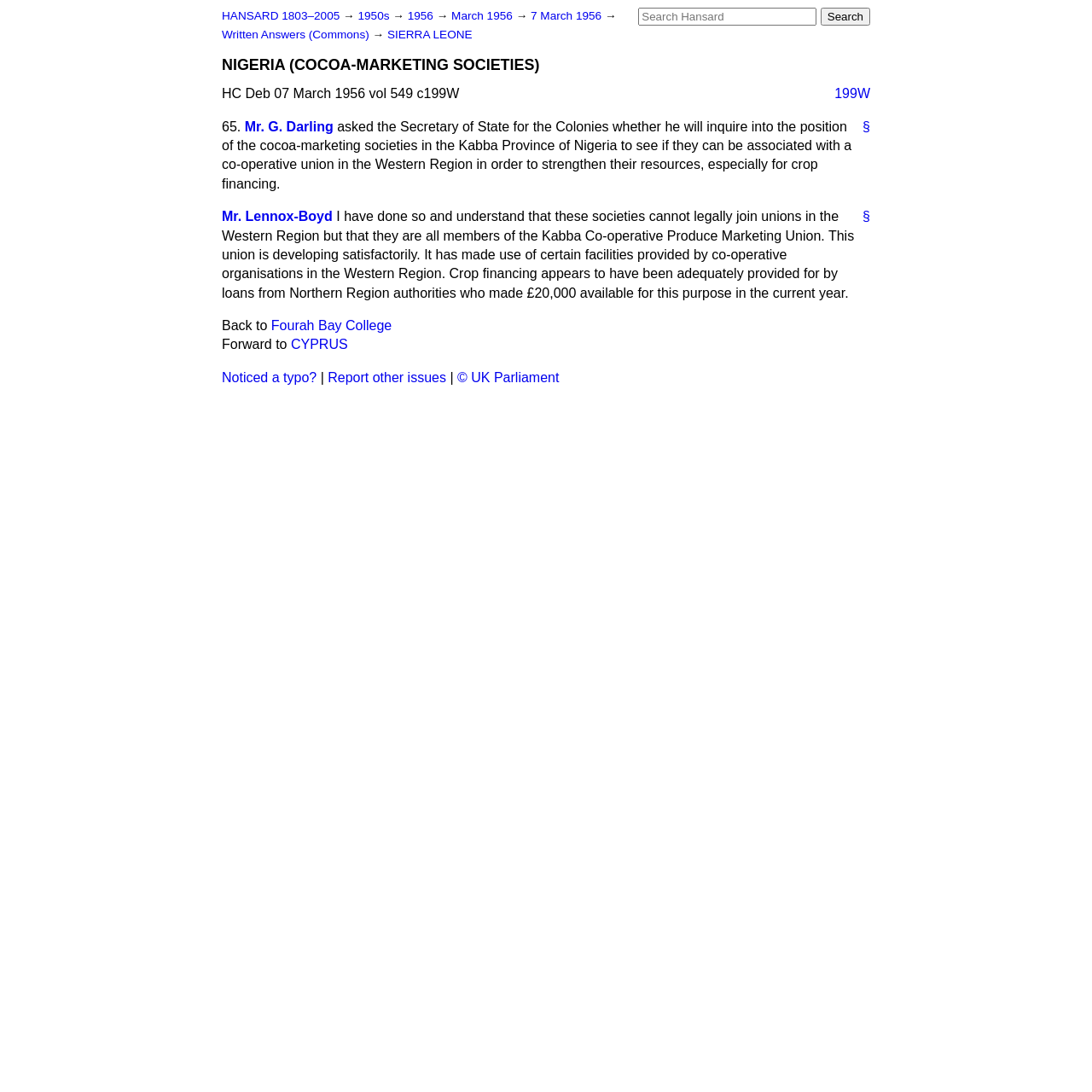Please locate the clickable area by providing the bounding box coordinates to follow this instruction: "Read the response of Mr. Lennox-Boyd".

[0.203, 0.192, 0.305, 0.205]